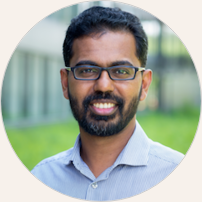Generate a detailed caption that describes the image.

The image features a professional headshot of Prasanna Balaprakash, a computer scientist affiliated with Argonne National Laboratory. He is smiling and dressed in a light blue collared shirt, with a background that suggests a natural, outdoor setting, likely with greenery. This photo highlights his approachable demeanor, reflecting his role as a researcher in the fields of artificial intelligence, machine learning, and optimization. Prasanna’s expertise is underscored by his academic achievements, including degrees in computer science and engineering from prestigious institutions, and a history of significant contributions to scientific data analysis and performance modeling.